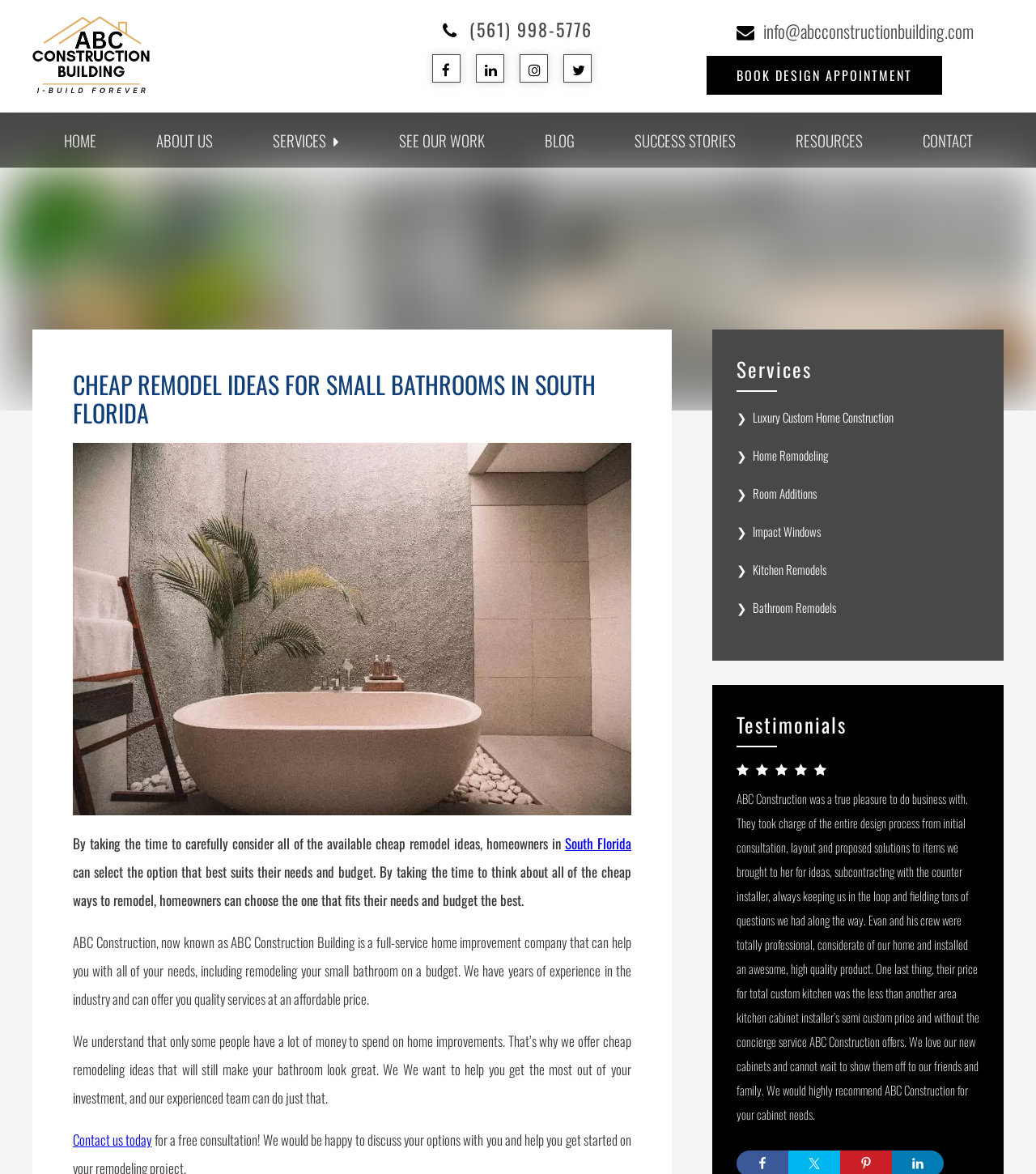Provide the bounding box coordinates of the area you need to click to execute the following instruction: "Share on Facebook".

[0.945, 0.835, 0.995, 0.857]